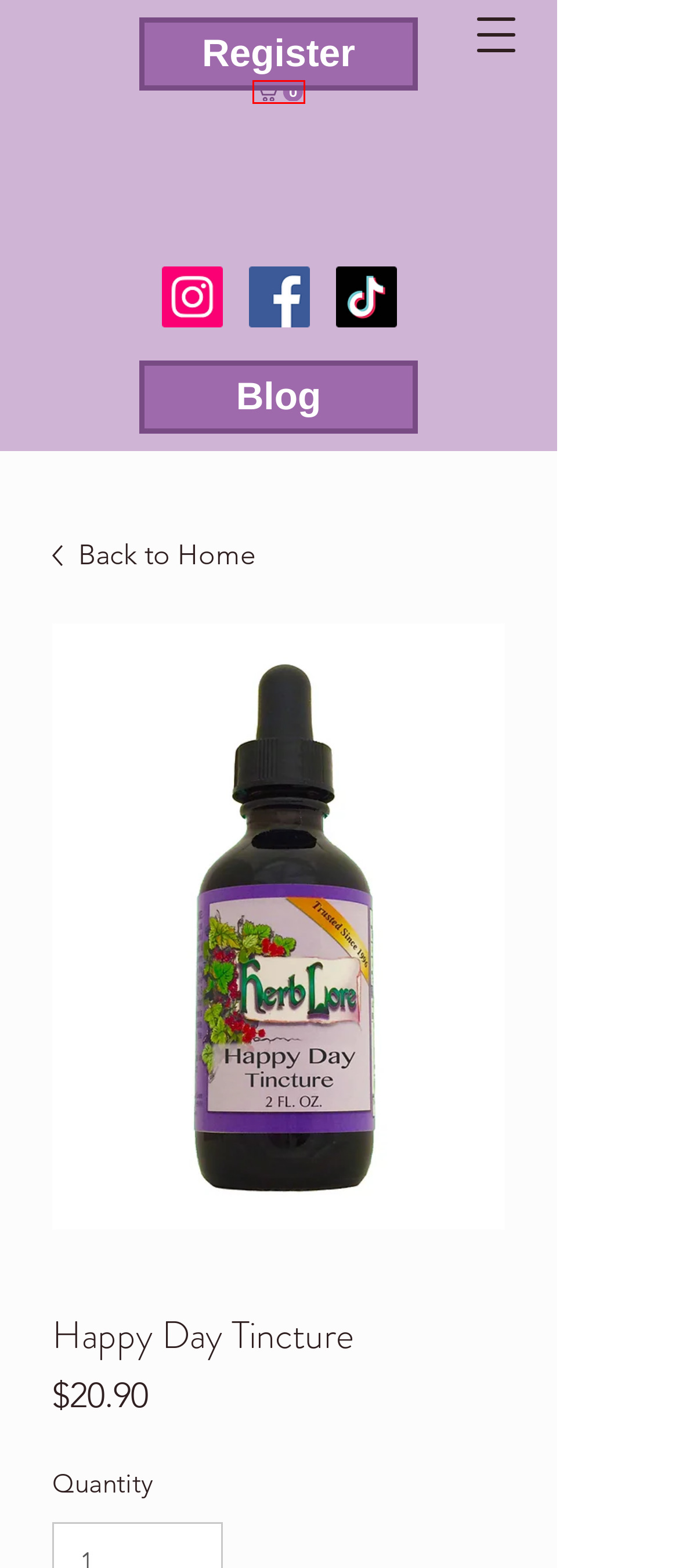Inspect the provided webpage screenshot, concentrating on the element within the red bounding box. Select the description that best represents the new webpage after you click the highlighted element. Here are the candidates:
A. Empowered Birth - Thursday Nights 11/30 - 12/21  | Luminary Birth
B. Empowered Birth - Thursday Nights 03/14 - 04/04   | Luminary Birth
C. Empowered Birth - Thursday Nights 05/2 - 05/23 | Luminary Birth
D. Cart | Luminary Birth
E. Luminary Birth | Birth Class | Orange County, CA, USA
F. Childbirth Preparation - Crash Course | Luminary Birth
G. Empowered Childbirth - Monday Nights 3/27 - 4/17  | Luminary Birth
H. Empowered Childbirth - Thursday Nights 8/17 - 9/07 | Luminary Birth

D